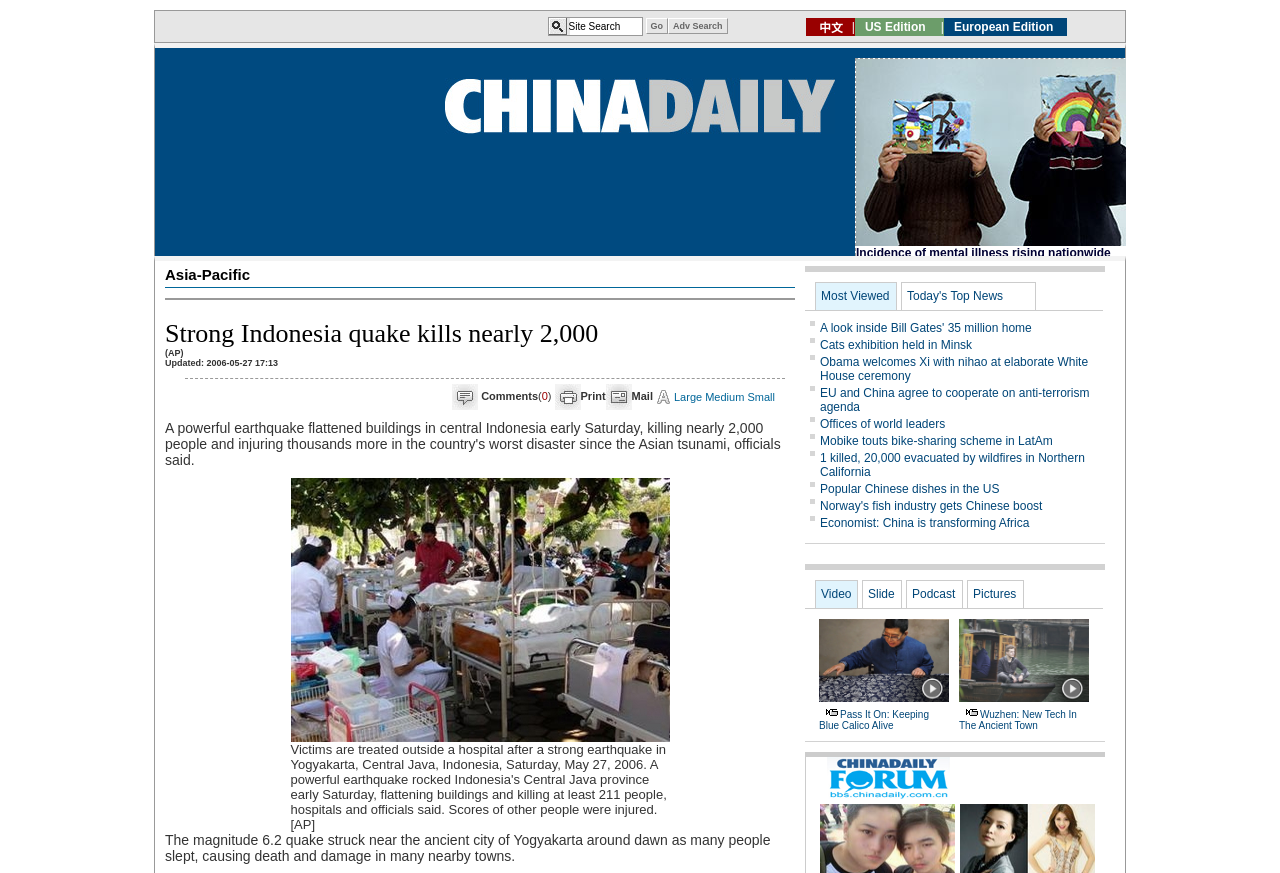What is the location of the earthquake?
Refer to the screenshot and respond with a concise word or phrase.

Central Java, Indonesia